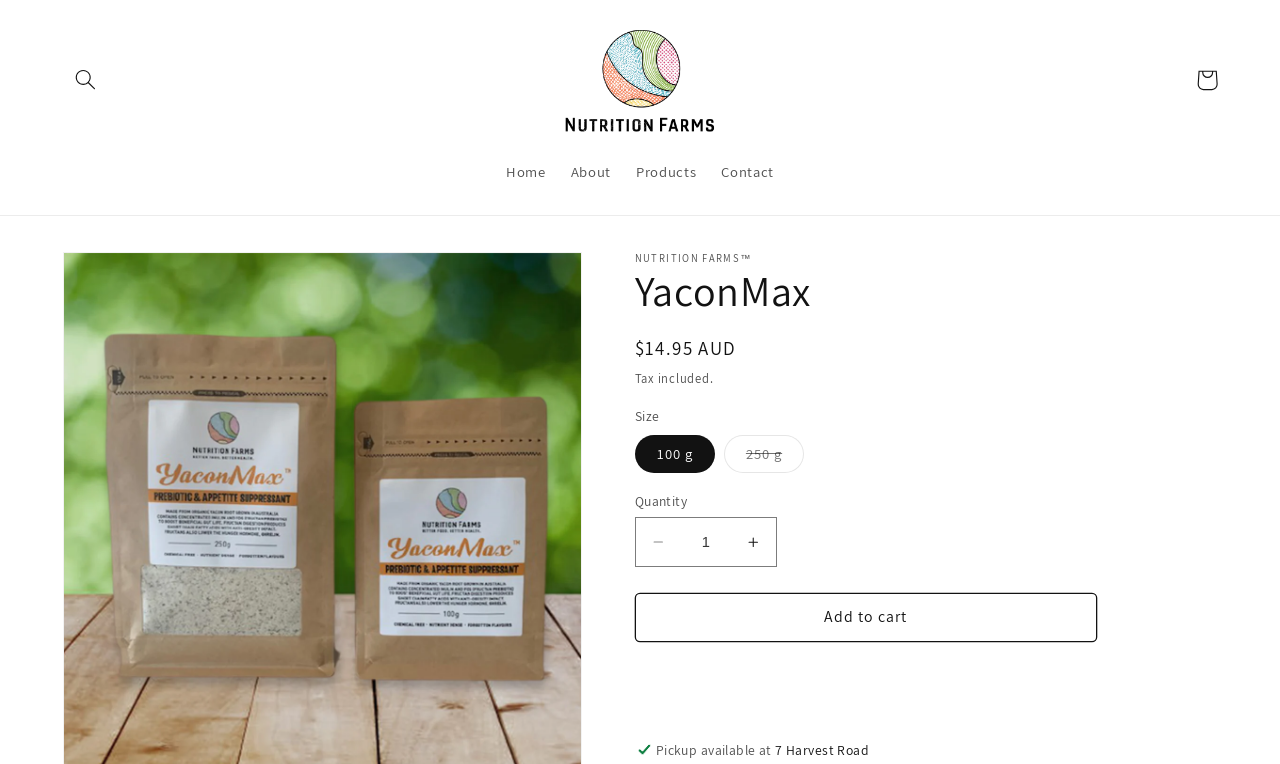Kindly determine the bounding box coordinates for the clickable area to achieve the given instruction: "View Nutrition Farms".

[0.435, 0.026, 0.565, 0.183]